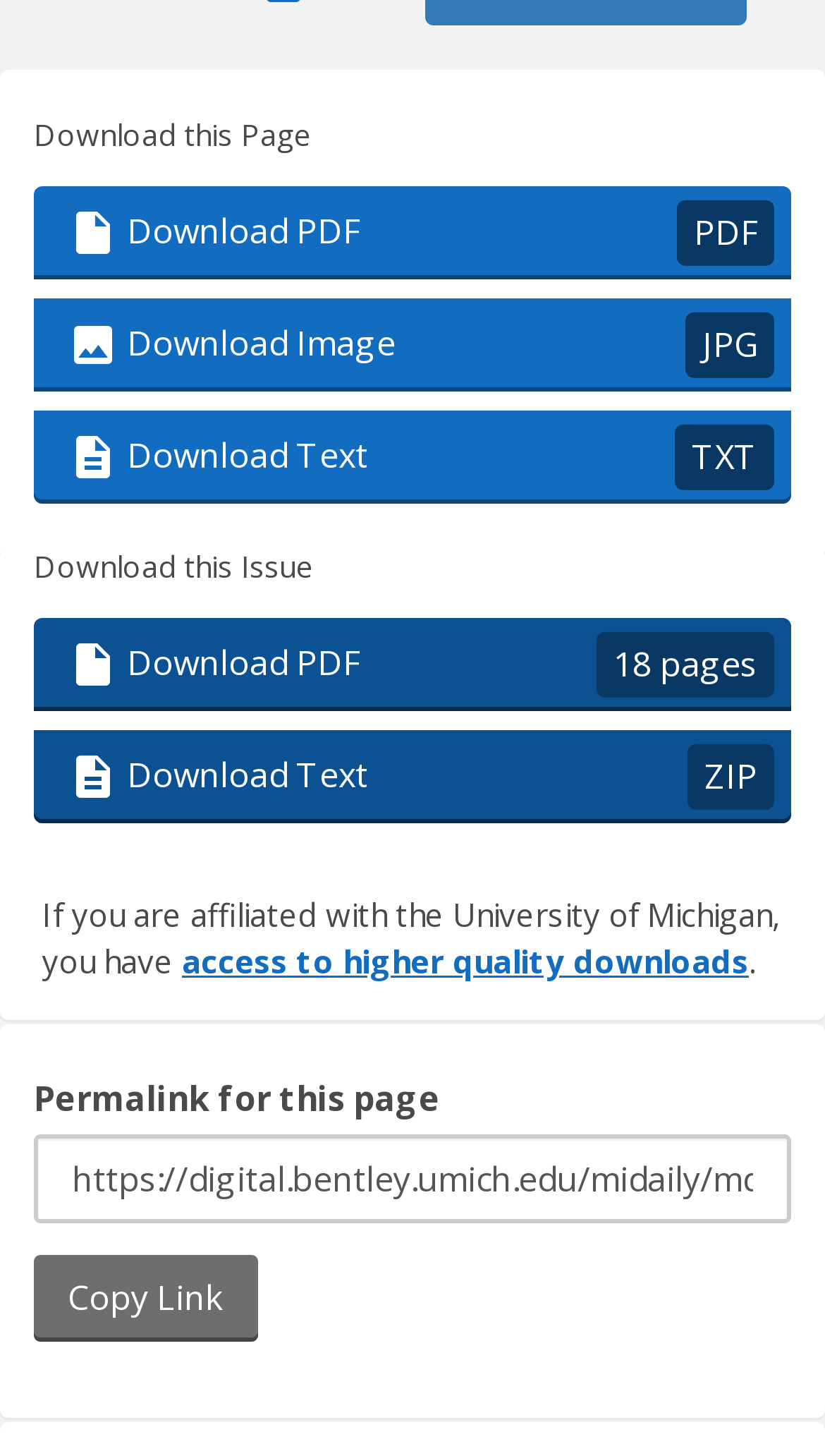Locate the bounding box coordinates of the item that should be clicked to fulfill the instruction: "Copy the permalink".

[0.041, 0.862, 0.313, 0.922]